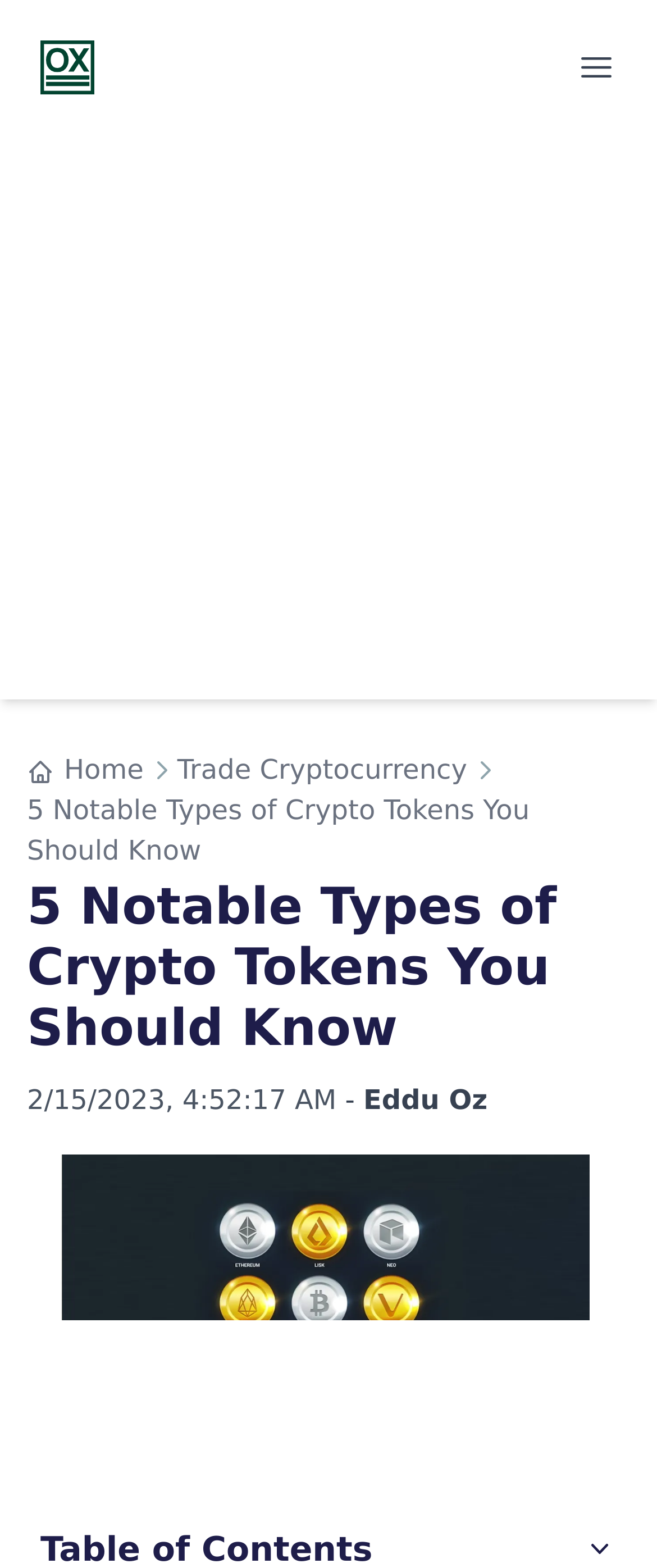What is the date of the article?
We need a detailed and exhaustive answer to the question. Please elaborate.

I found the date of the article by looking at the static text element that says '2/15/2023, 4:52:17 AM' which is located below the main heading.